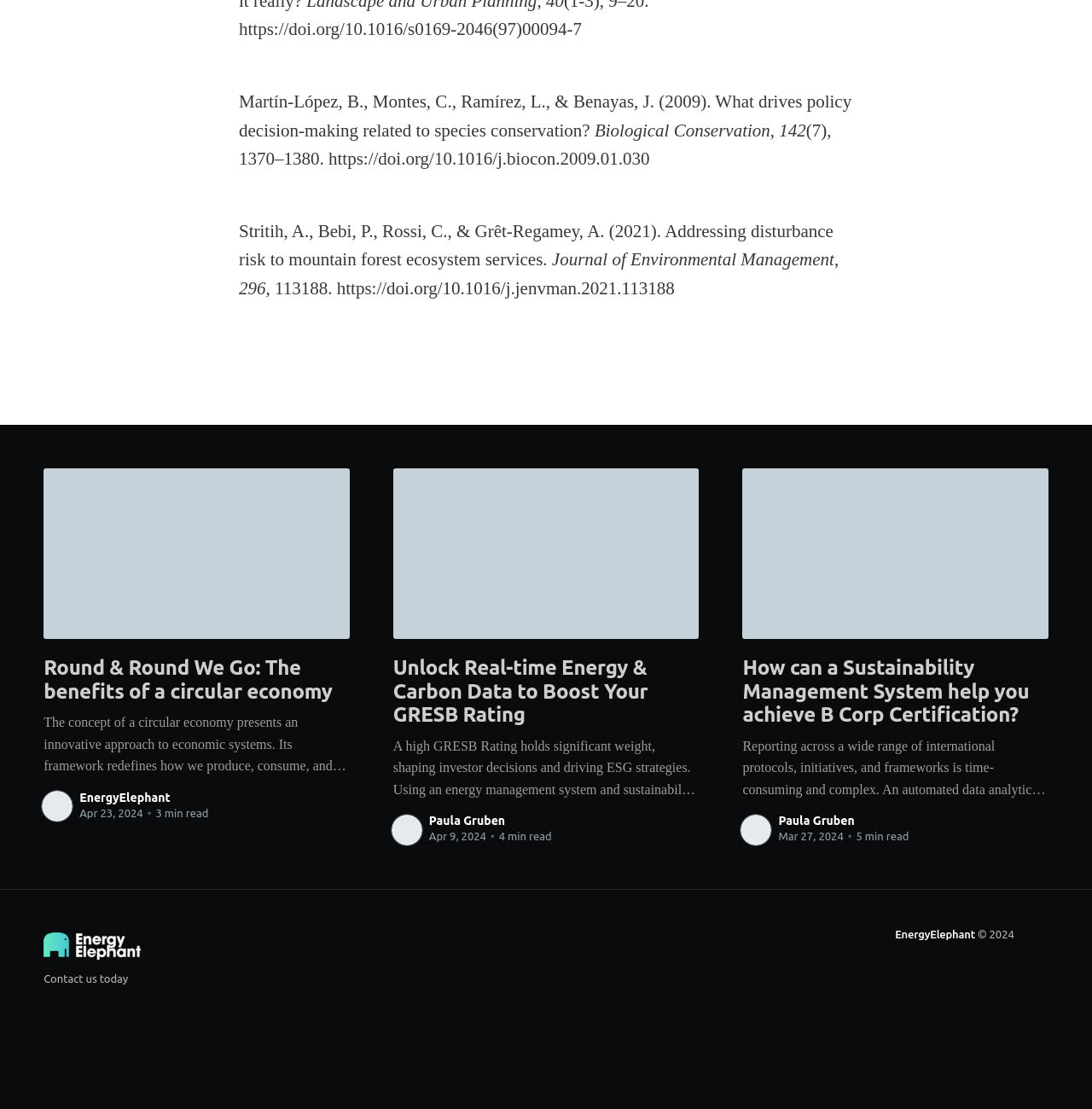Please mark the bounding box coordinates of the area that should be clicked to carry out the instruction: "View 'Opera for Windows' page".

None